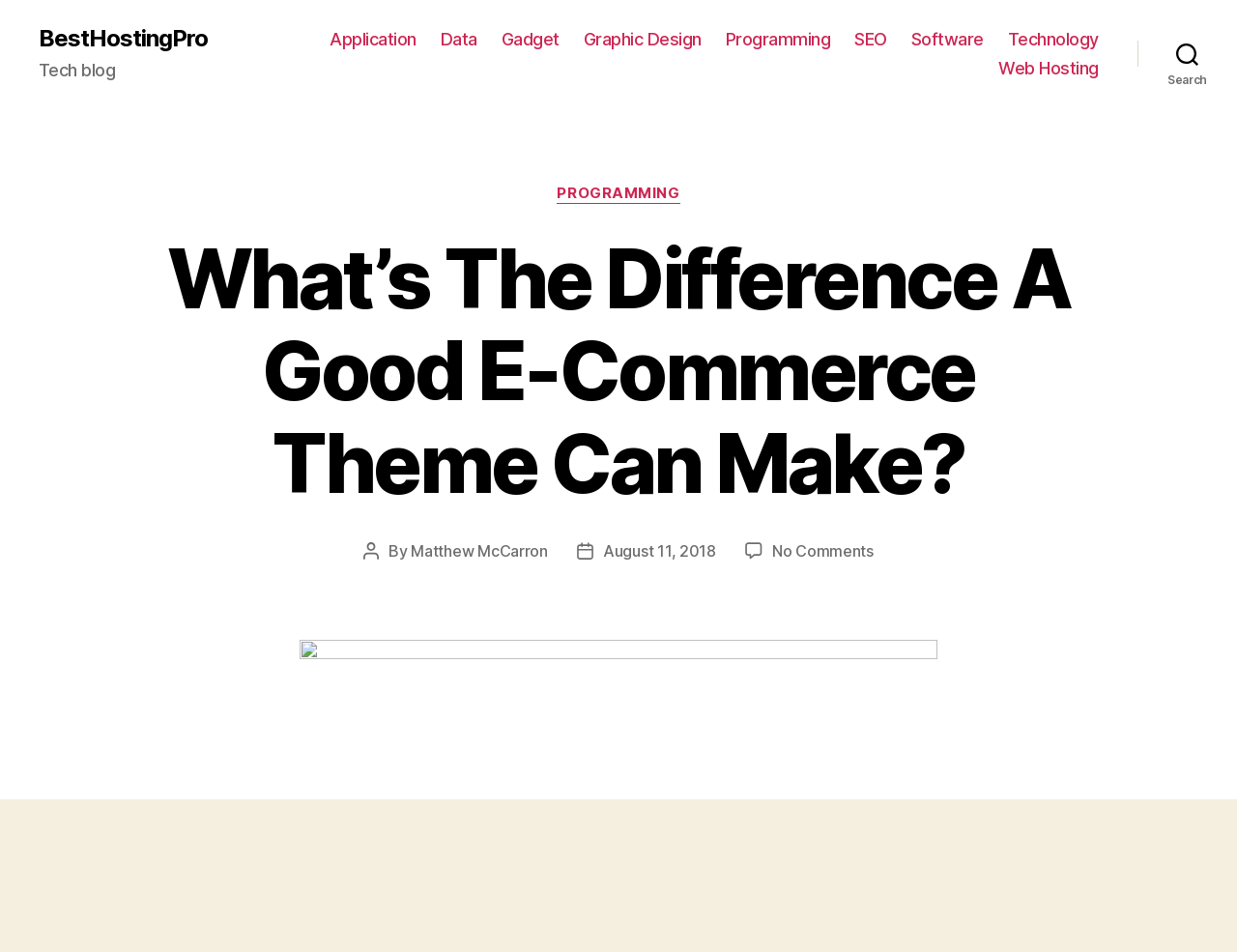Please identify the bounding box coordinates of where to click in order to follow the instruction: "go to BestHostingPro homepage".

[0.031, 0.028, 0.168, 0.053]